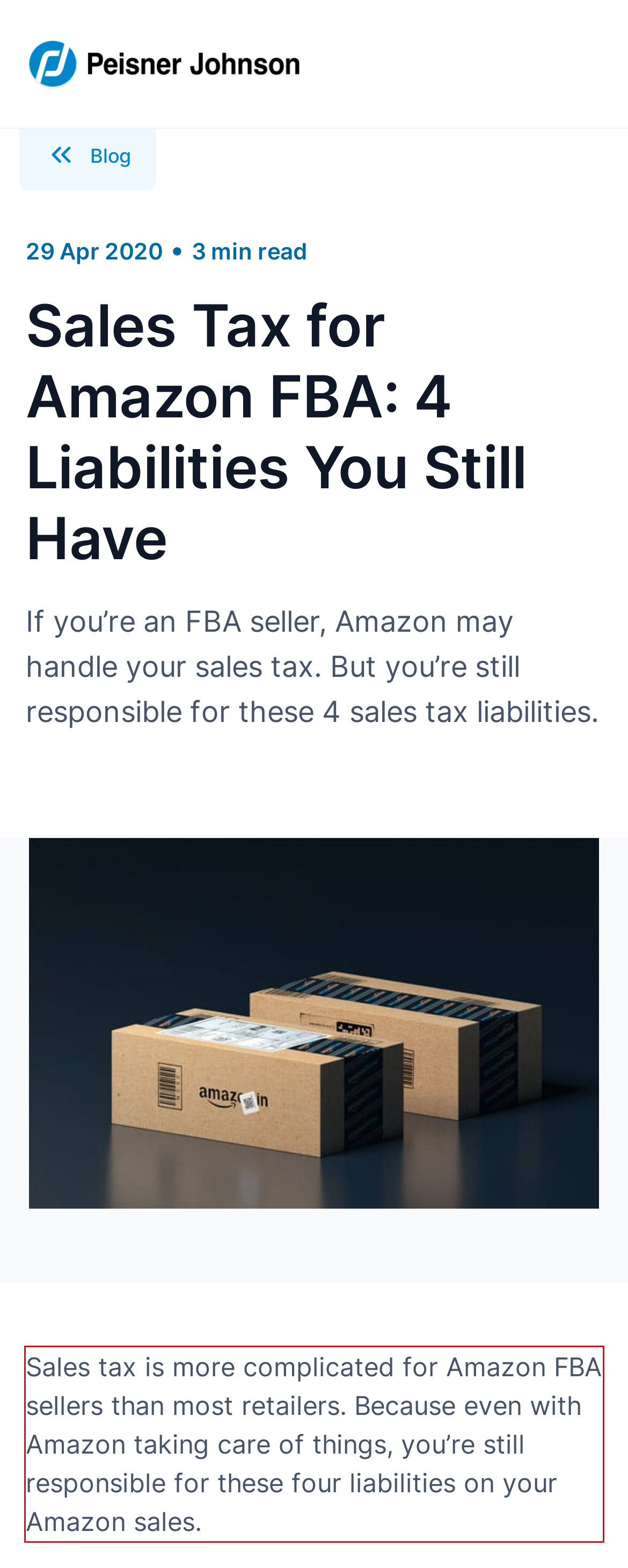You have a screenshot of a webpage with a UI element highlighted by a red bounding box. Use OCR to obtain the text within this highlighted area.

Sales tax is more complicated for Amazon FBA sellers than most retailers. Because even with Amazon taking care of things, you’re still responsible for these four liabilities on your Amazon sales.